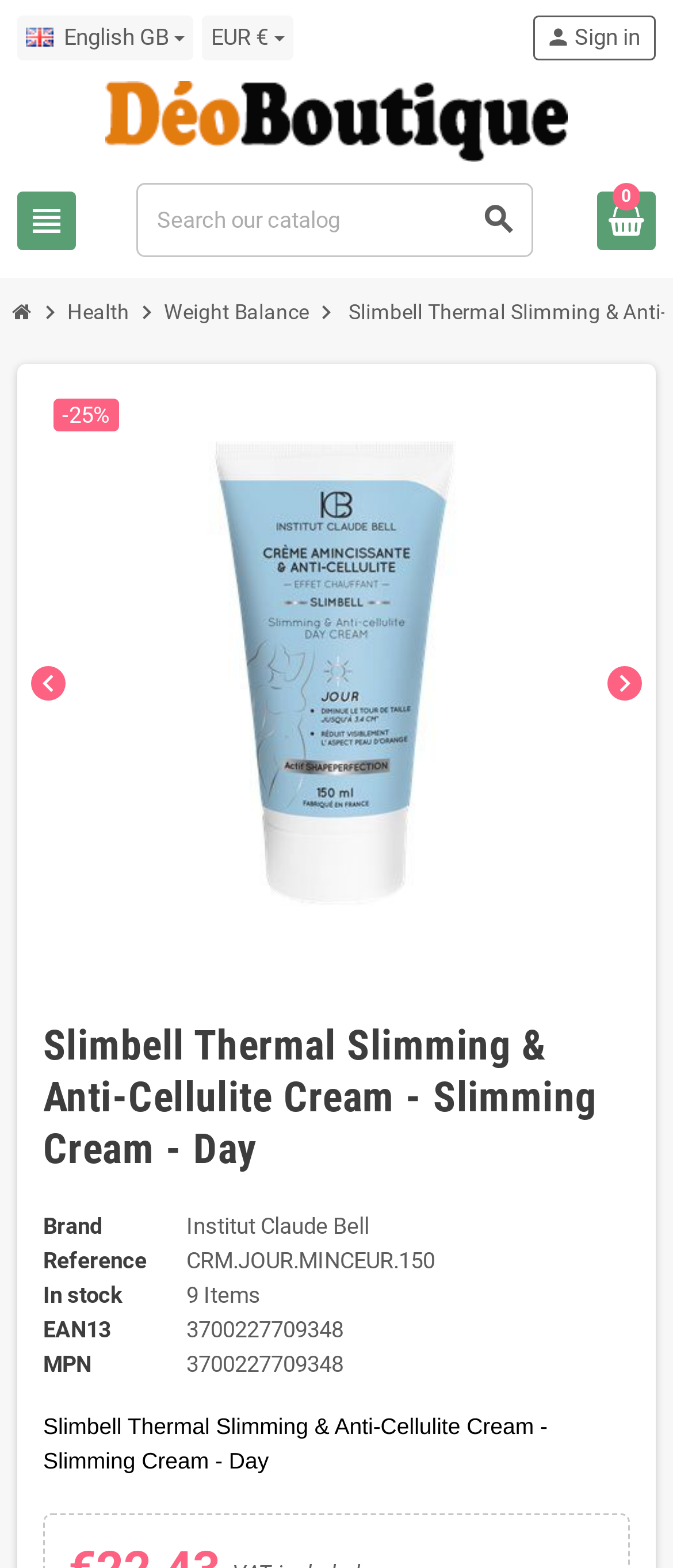Provide a brief response to the question below using a single word or phrase: 
What is the discount percentage?

-25%